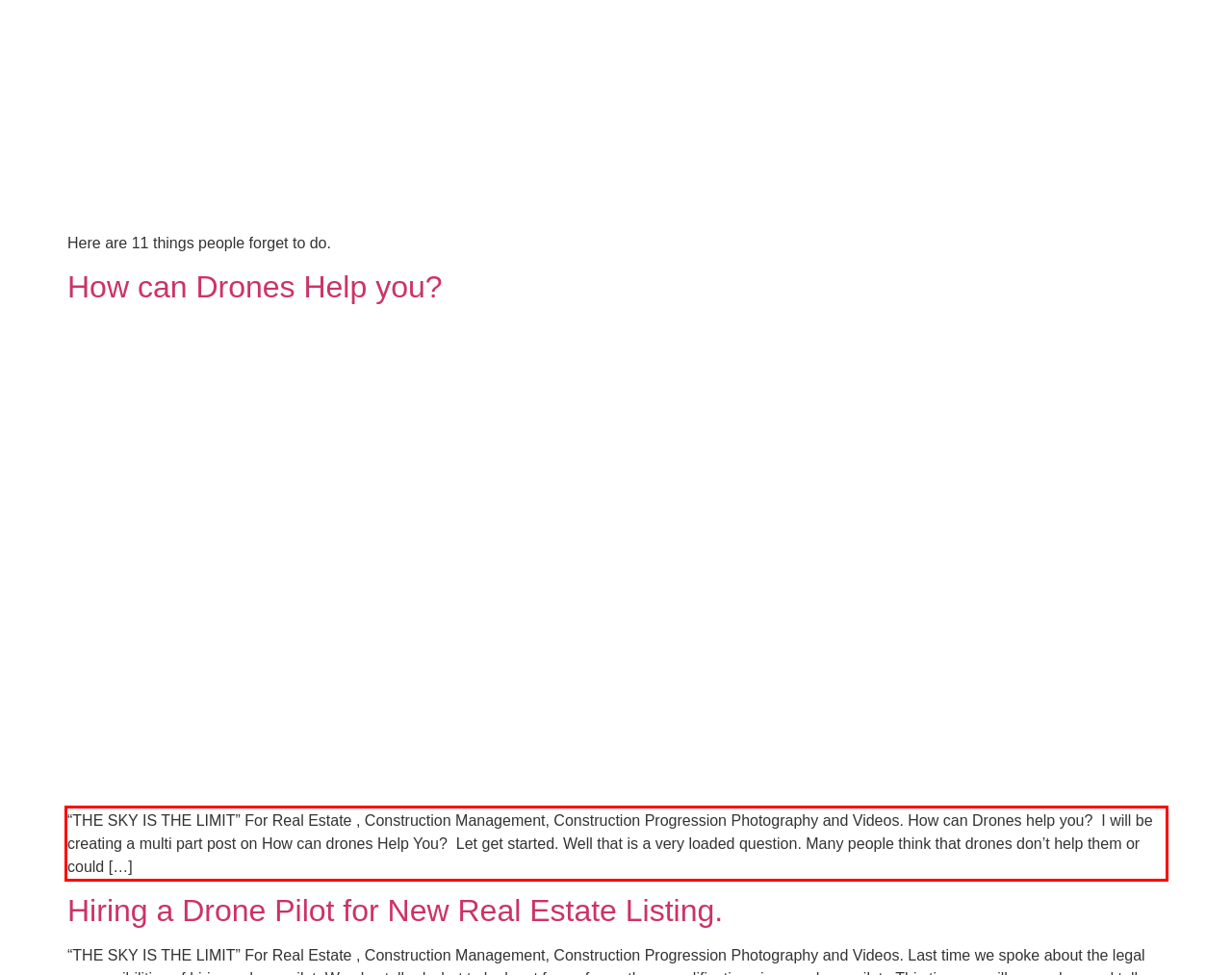With the provided screenshot of a webpage, locate the red bounding box and perform OCR to extract the text content inside it.

“THE SKY IS THE LIMIT” For Real Estate , Construction Management, Construction Progression Photography and Videos. How can Drones help you? I will be creating a multi part post on How can drones Help You? Let get started. Well that is a very loaded question. Many people think that drones don’t help them or could […]